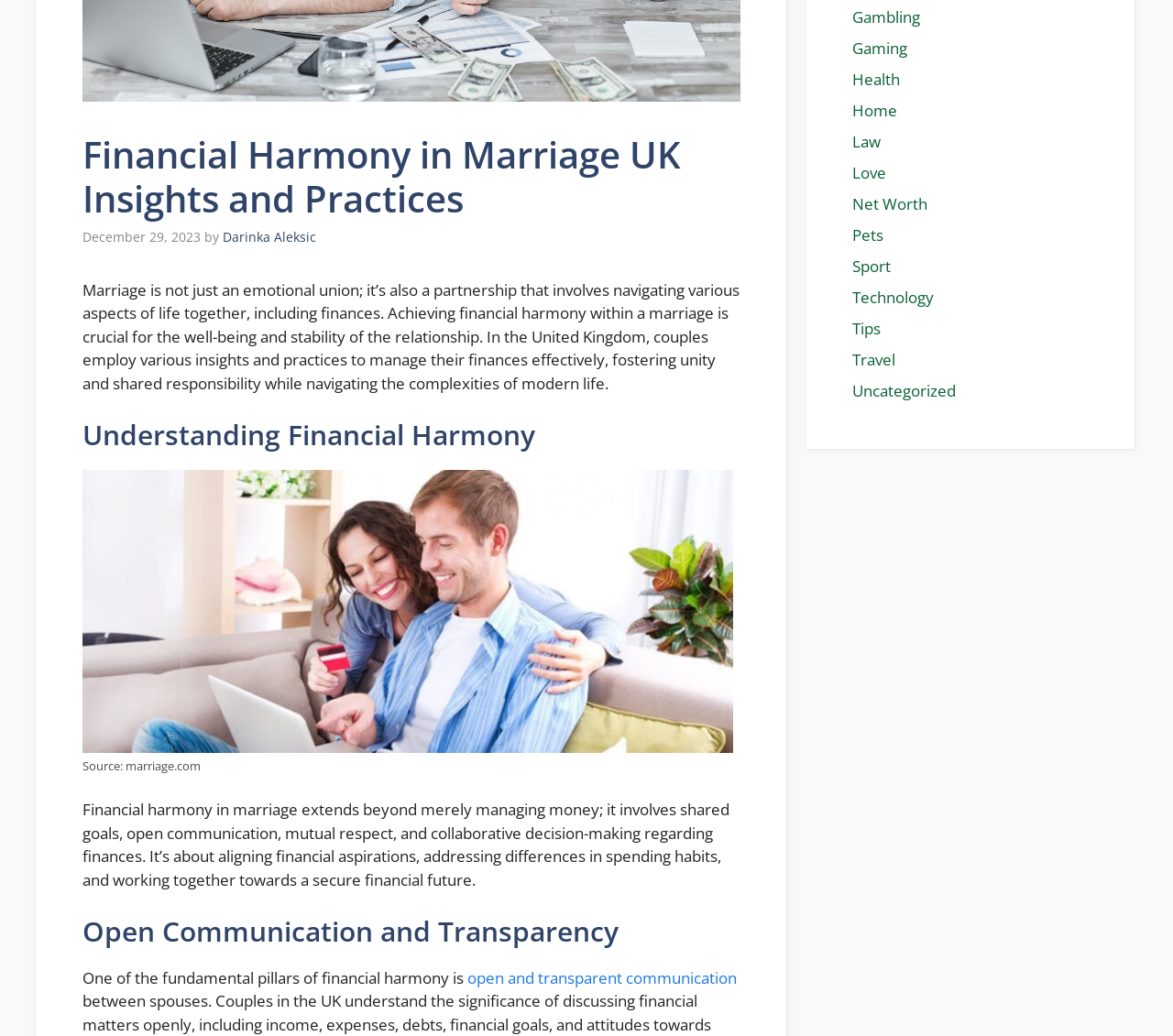Given the element description, predict the bounding box coordinates in the format (top-left x, top-left y, bottom-right x, bottom-right y). Make sure all values are between 0 and 1. Here is the element description: open and transparent communication

[0.398, 0.933, 0.628, 0.954]